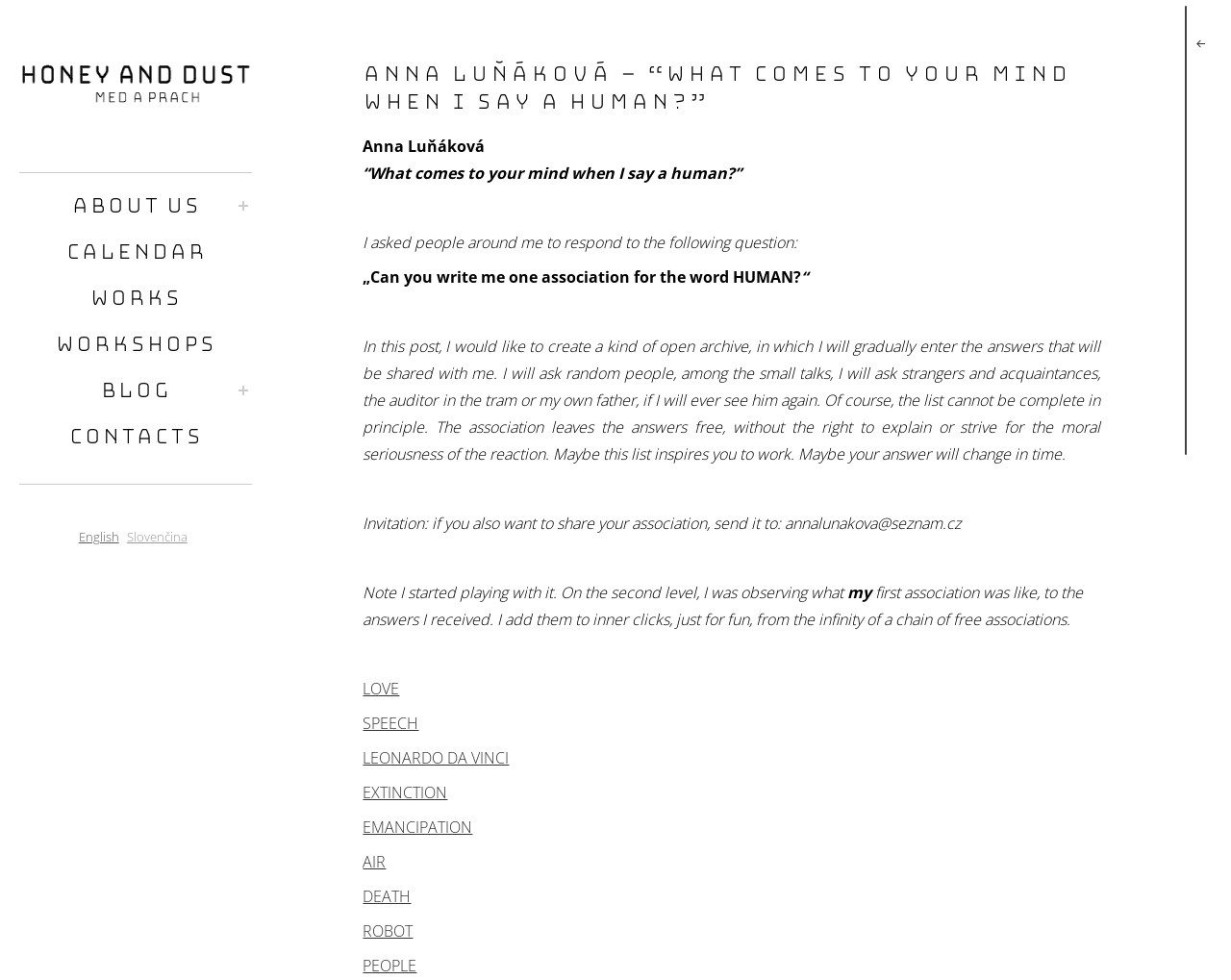Answer the question briefly using a single word or phrase: 
What is the icon on the top right corner of the webpage?

A button with an icon